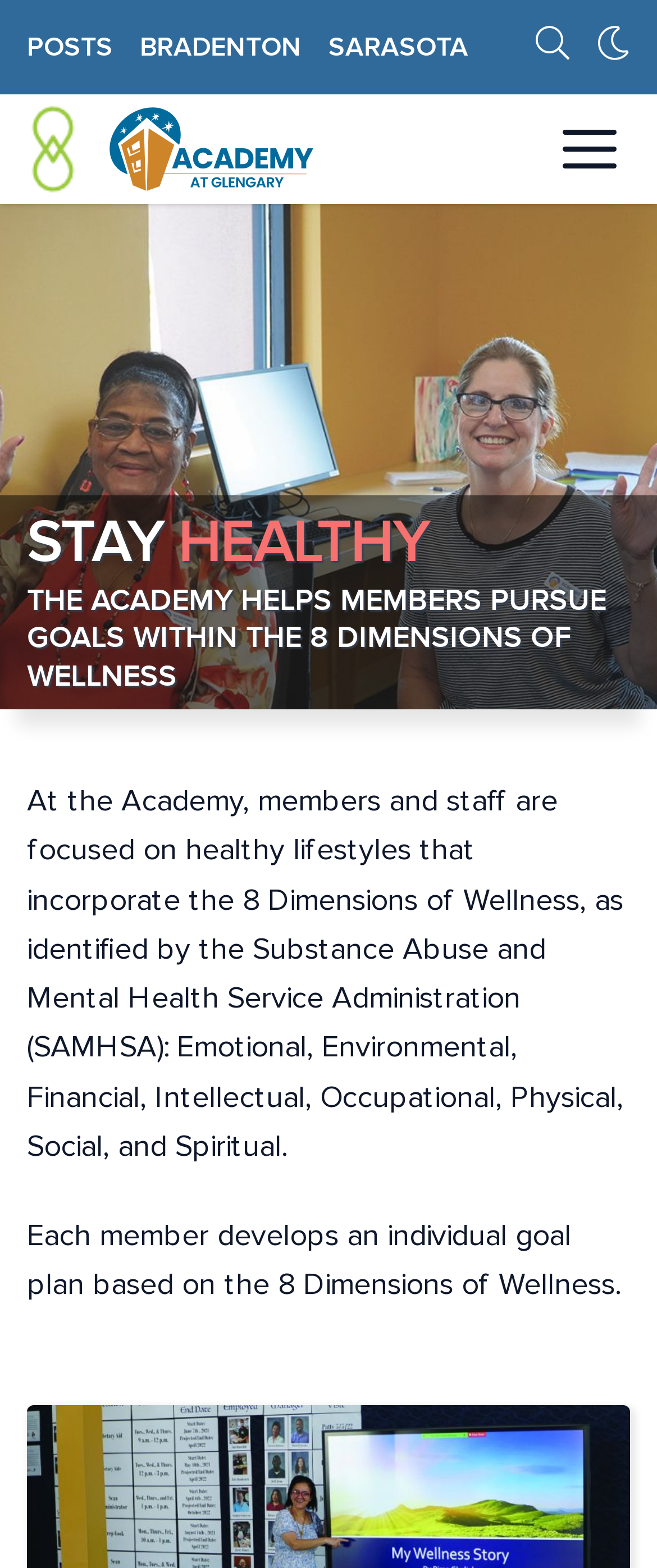Give a concise answer using one word or a phrase to the following question:
How many dimensions of wellness are mentioned on the page?

8